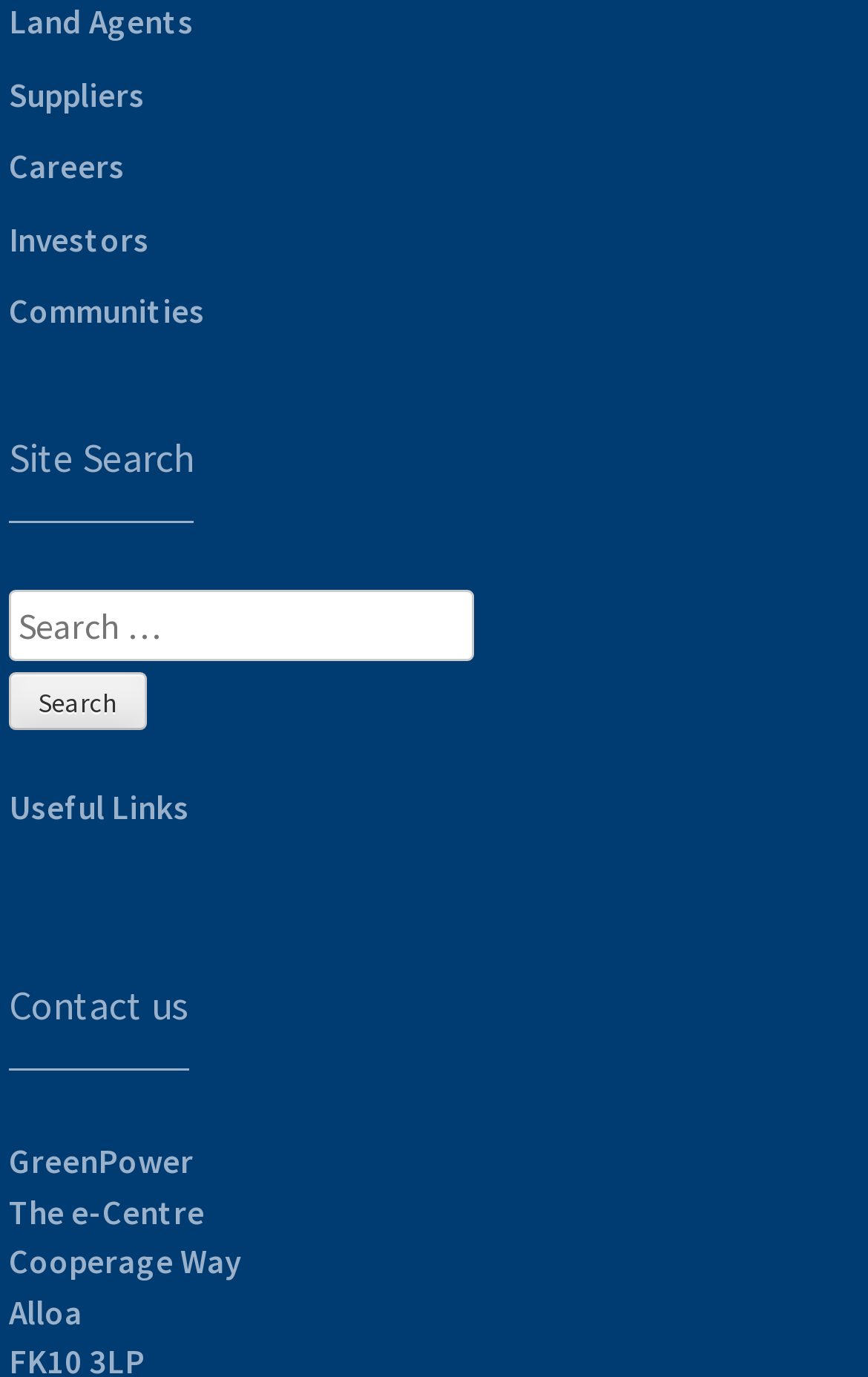Find the bounding box coordinates of the element I should click to carry out the following instruction: "Click on Land Agents".

[0.01, 0.001, 0.223, 0.031]